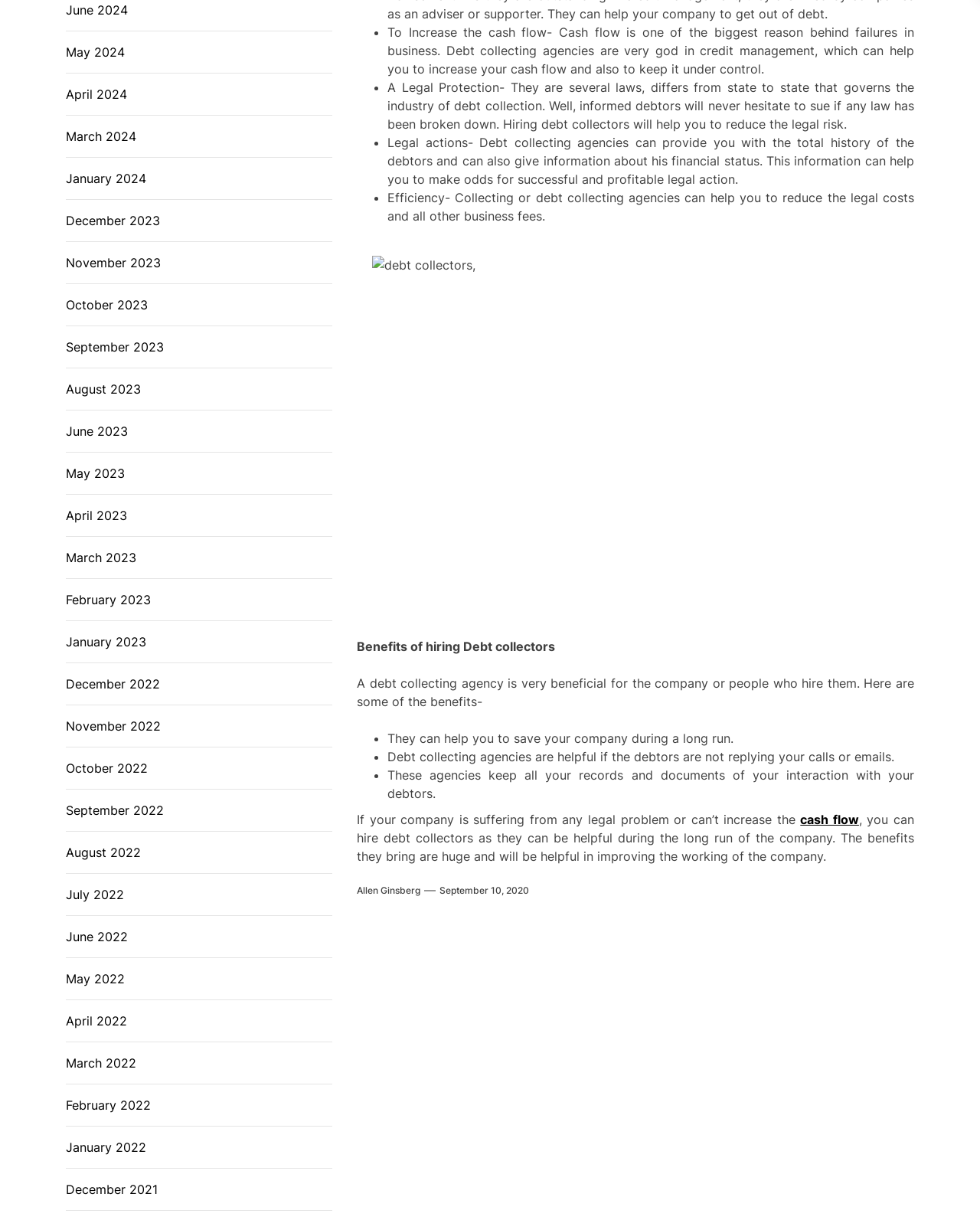What do debt collecting agencies keep records of?
Answer with a single word or phrase by referring to the visual content.

Interaction with debtors